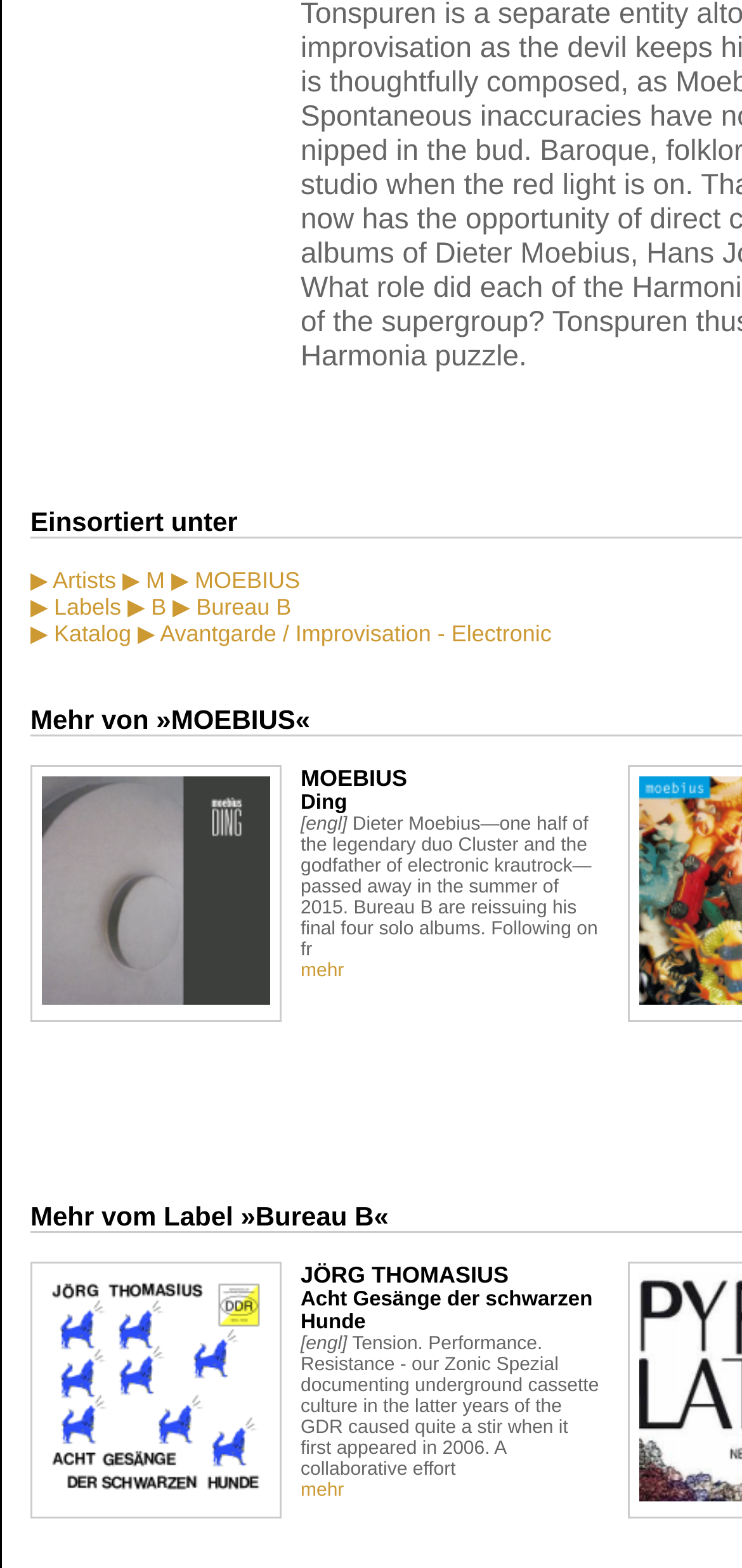Please determine the bounding box coordinates of the element's region to click for the following instruction: "Read more about Dieter Moebius".

[0.405, 0.613, 0.464, 0.626]